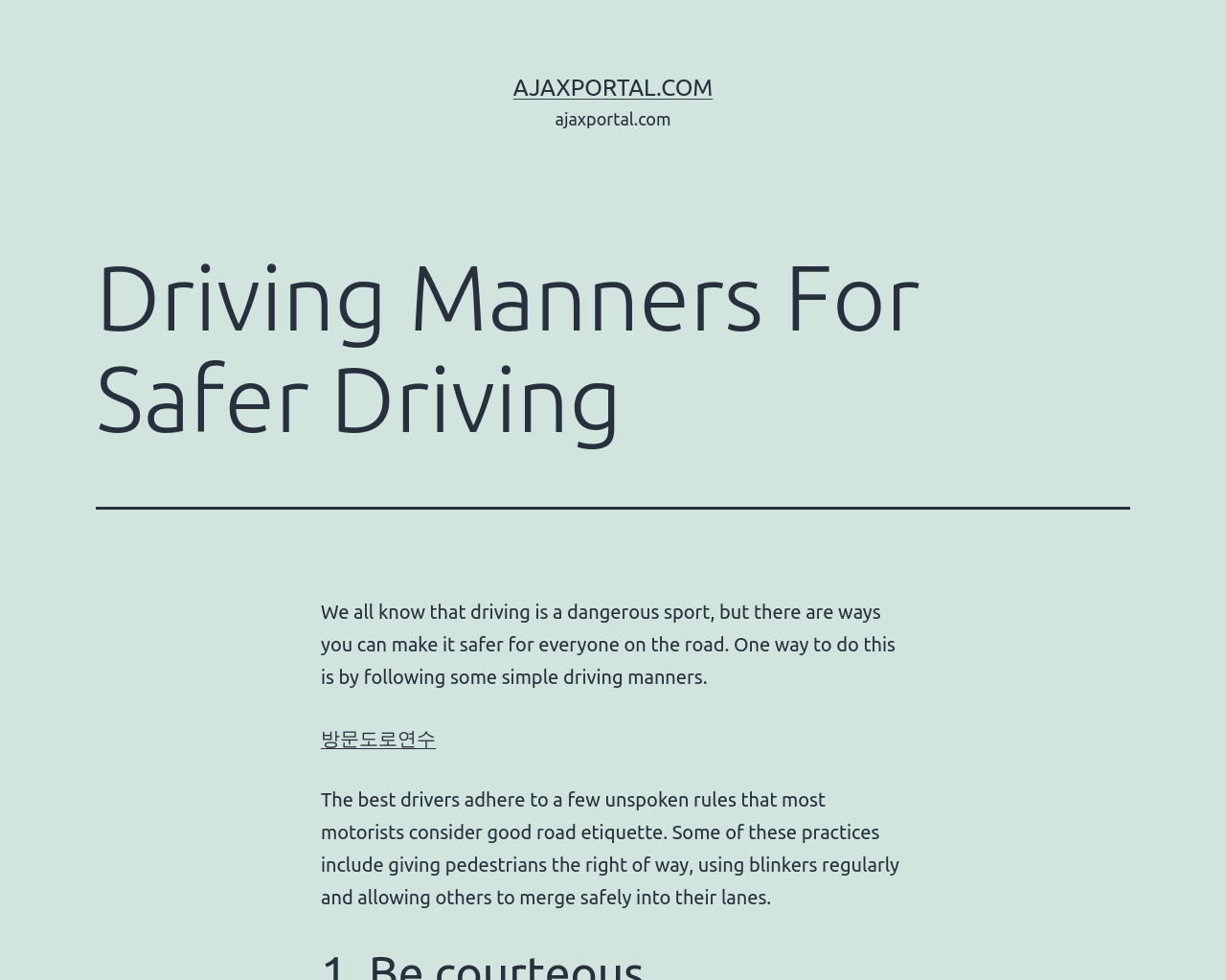Determine the main heading text of the webpage.

Driving Manners For Safer Driving